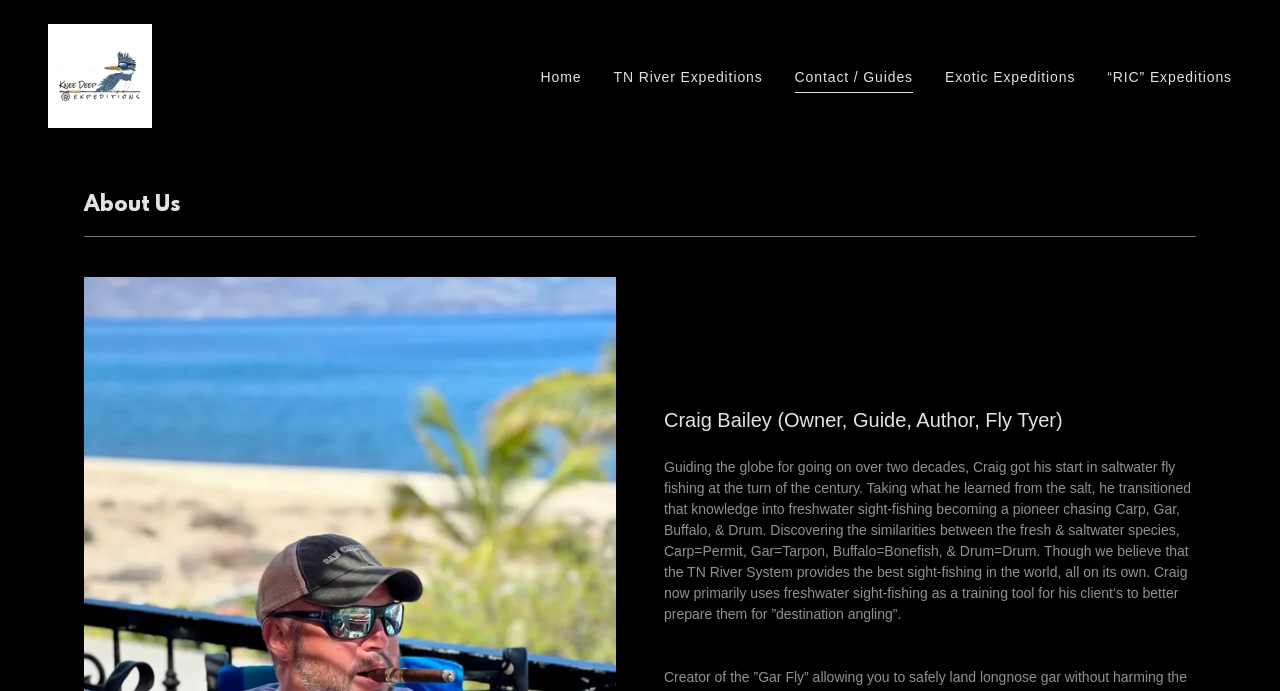What is the purpose of freshwater sight-fishing for Craig's clients?
Make sure to answer the question with a detailed and comprehensive explanation.

I found the answer by reading the StaticText that describes Craig's background. It says 'Craig now primarily uses freshwater sight-fishing as a training tool for his client‘s to better prepare them for ”destination angling”.' This indicates that the purpose of freshwater sight-fishing is to prepare Craig's clients for destination angling.